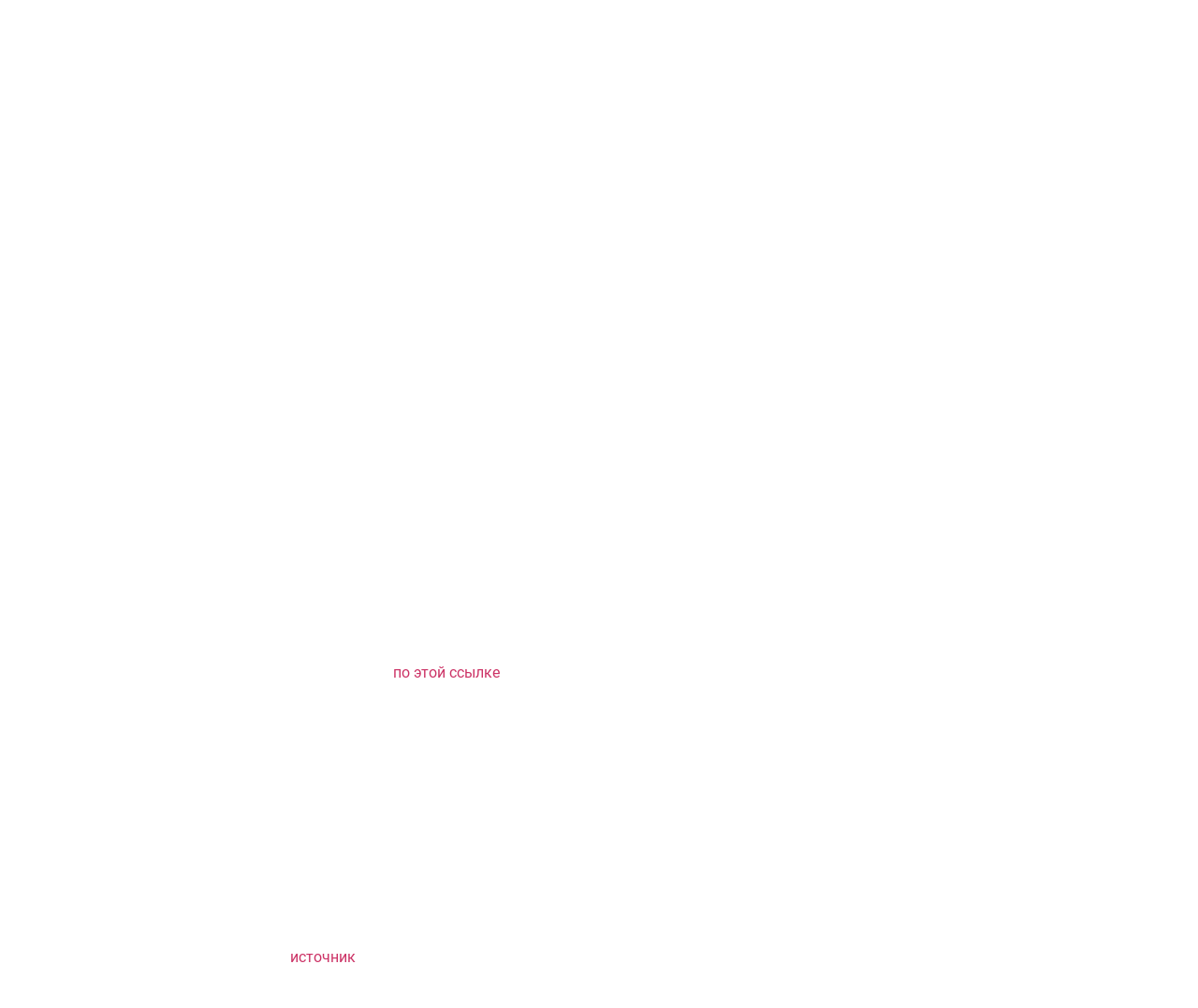Respond with a single word or short phrase to the following question: 
What is the new feature in Windows 10 update 1903?

Separate Cortana and Search